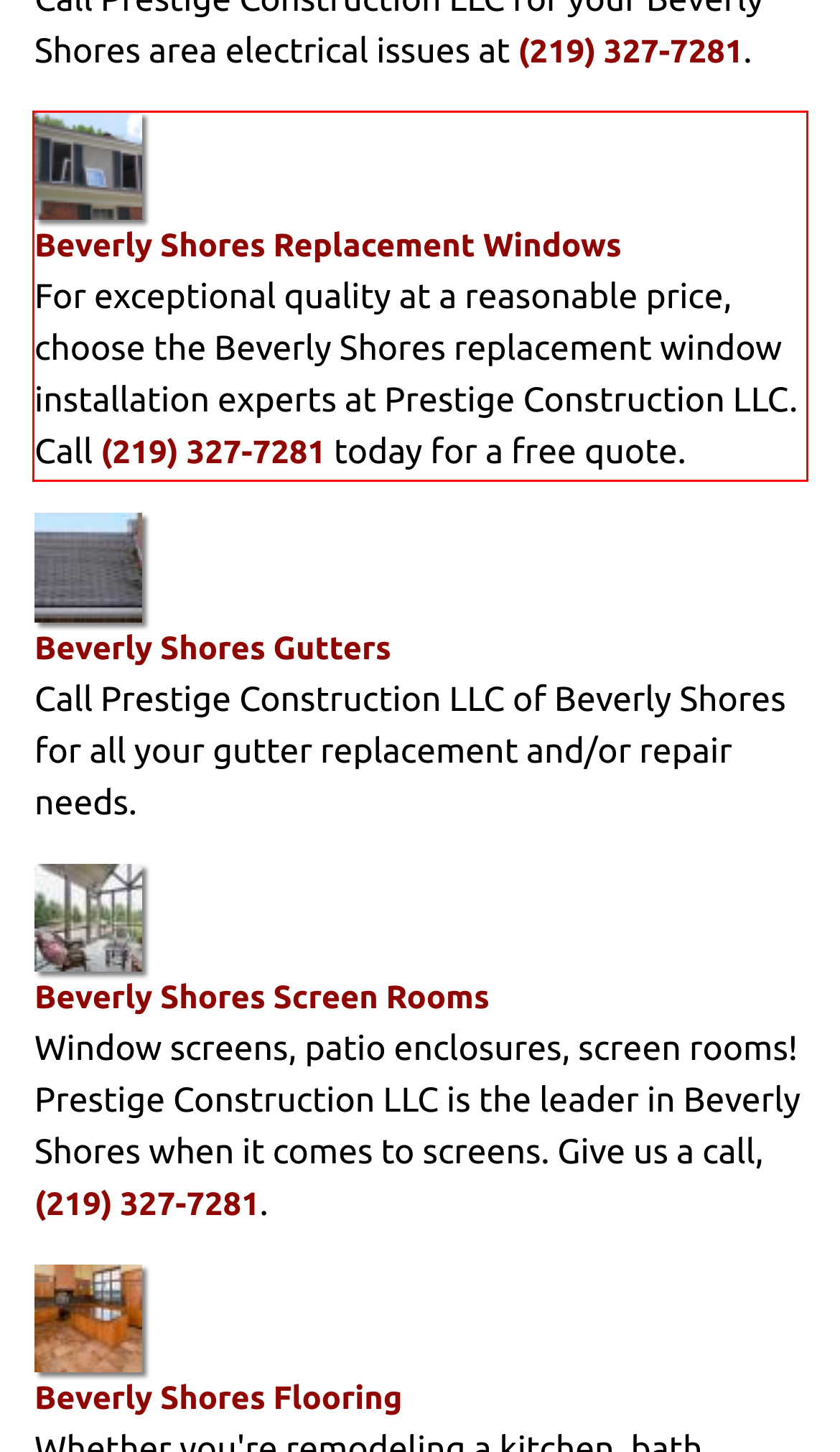Please look at the screenshot provided and find the red bounding box. Extract the text content contained within this bounding box.

Beverly Shores Replacement Windows For exceptional quality at a reasonable price, choose the Beverly Shores replacement window installation experts at Prestige Construction LLC. Call (219) 327-7281 today for a free quote.